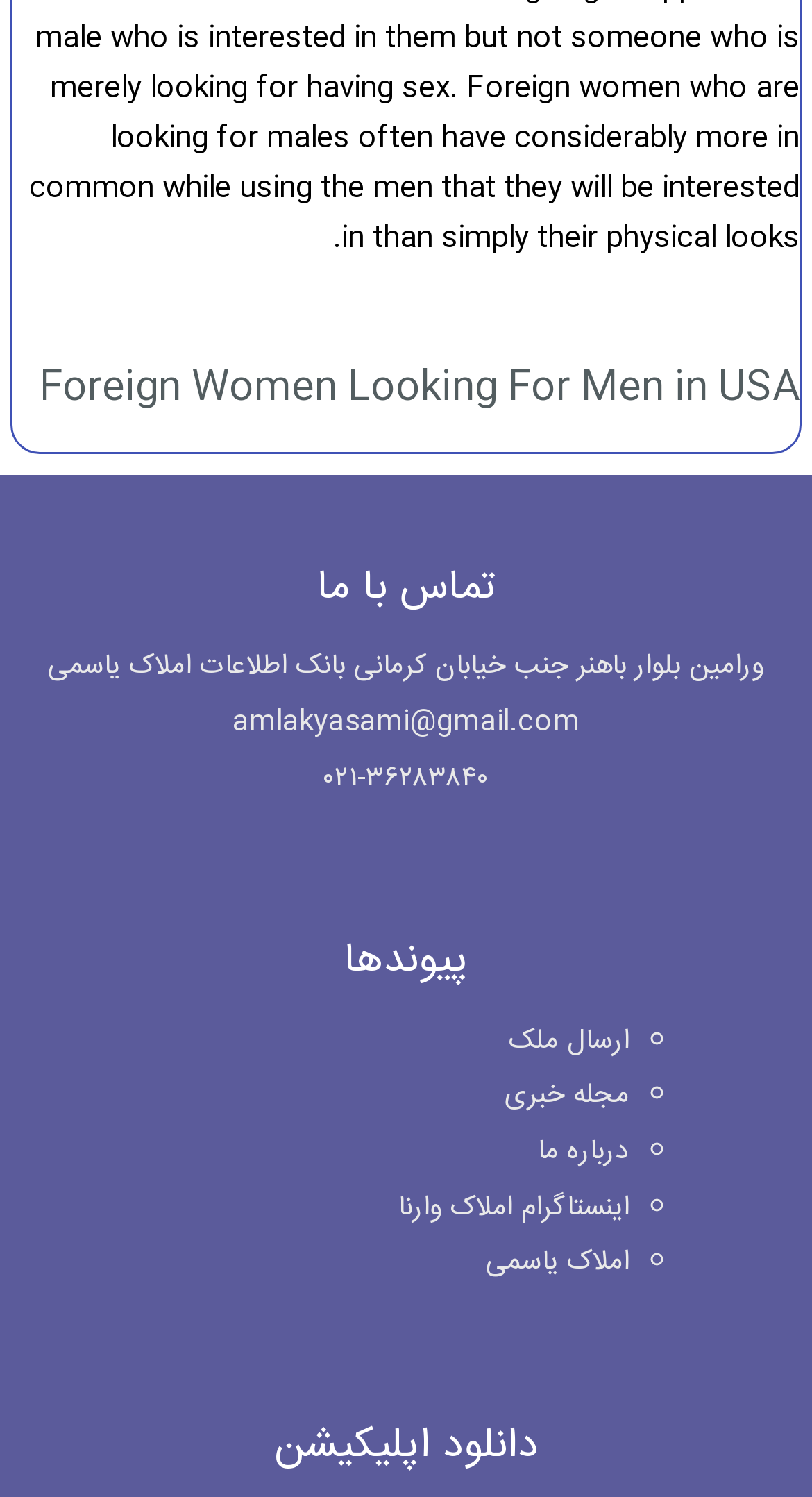Please answer the following question using a single word or phrase: What is the link to send a property?

ارسال ملک